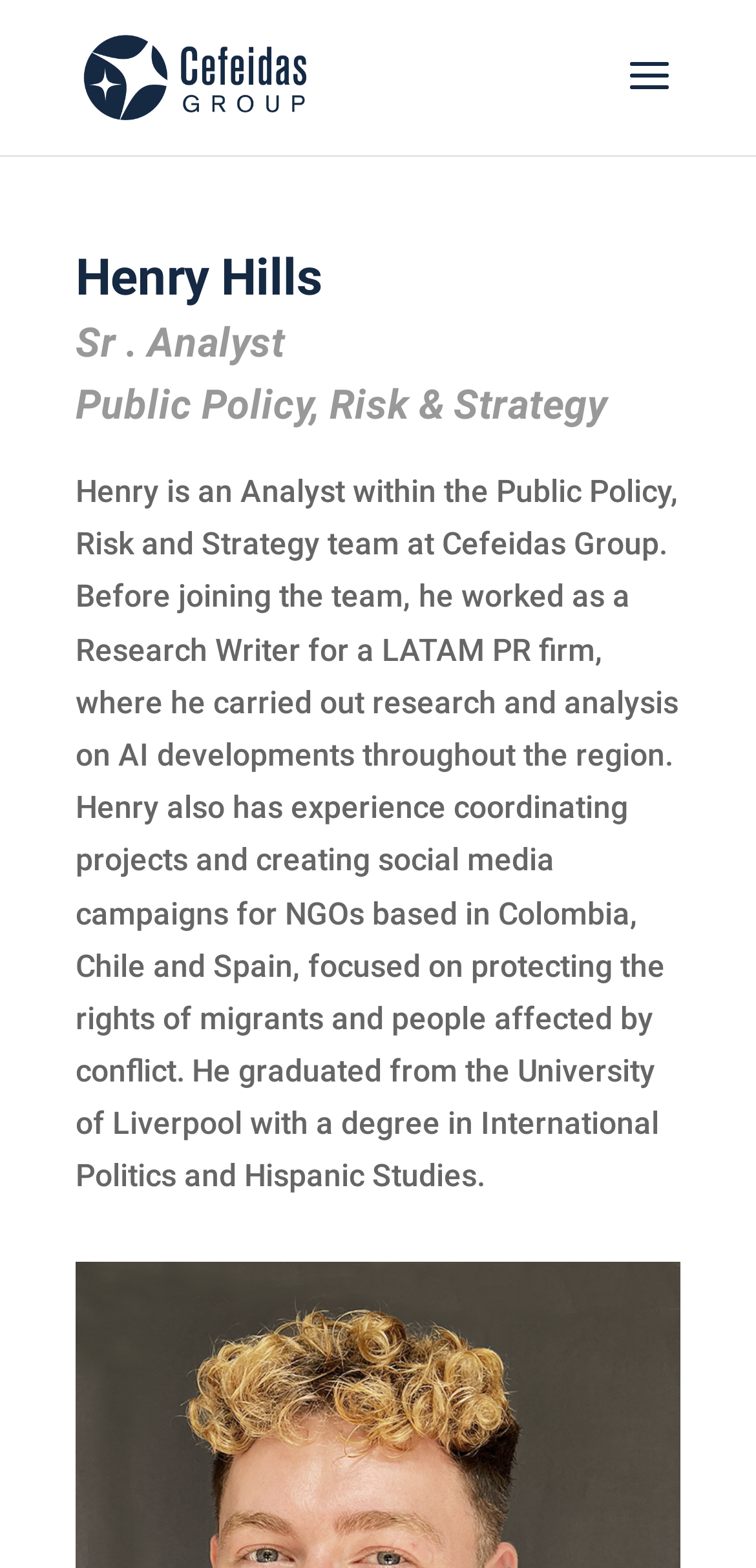What is the name of the university Henry graduated from?
Using the image, respond with a single word or phrase.

University of Liverpool